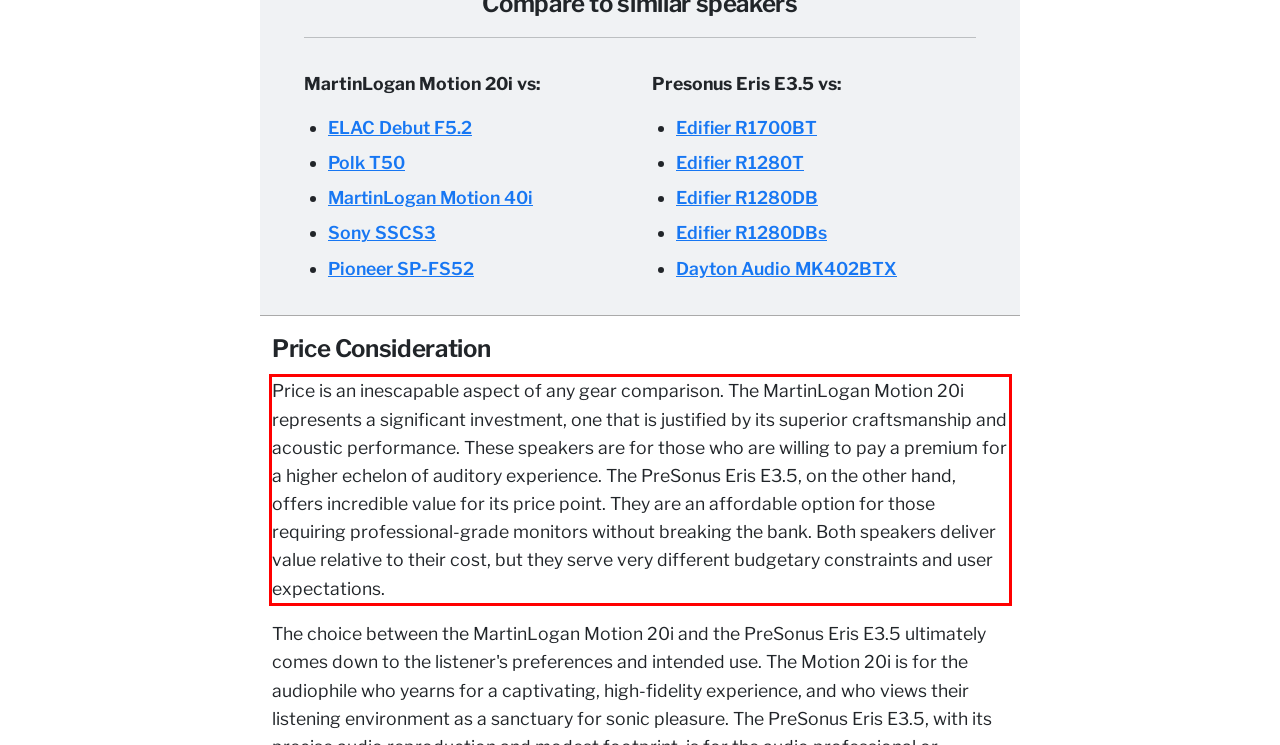You have a screenshot of a webpage with a red bounding box. Identify and extract the text content located inside the red bounding box.

Price is an inescapable aspect of any gear comparison. The MartinLogan Motion 20i represents a significant investment, one that is justified by its superior craftsmanship and acoustic performance. These speakers are for those who are willing to pay a premium for a higher echelon of auditory experience. The PreSonus Eris E3.5, on the other hand, offers incredible value for its price point. They are an affordable option for those requiring professional-grade monitors without breaking the bank. Both speakers deliver value relative to their cost, but they serve very different budgetary constraints and user expectations.